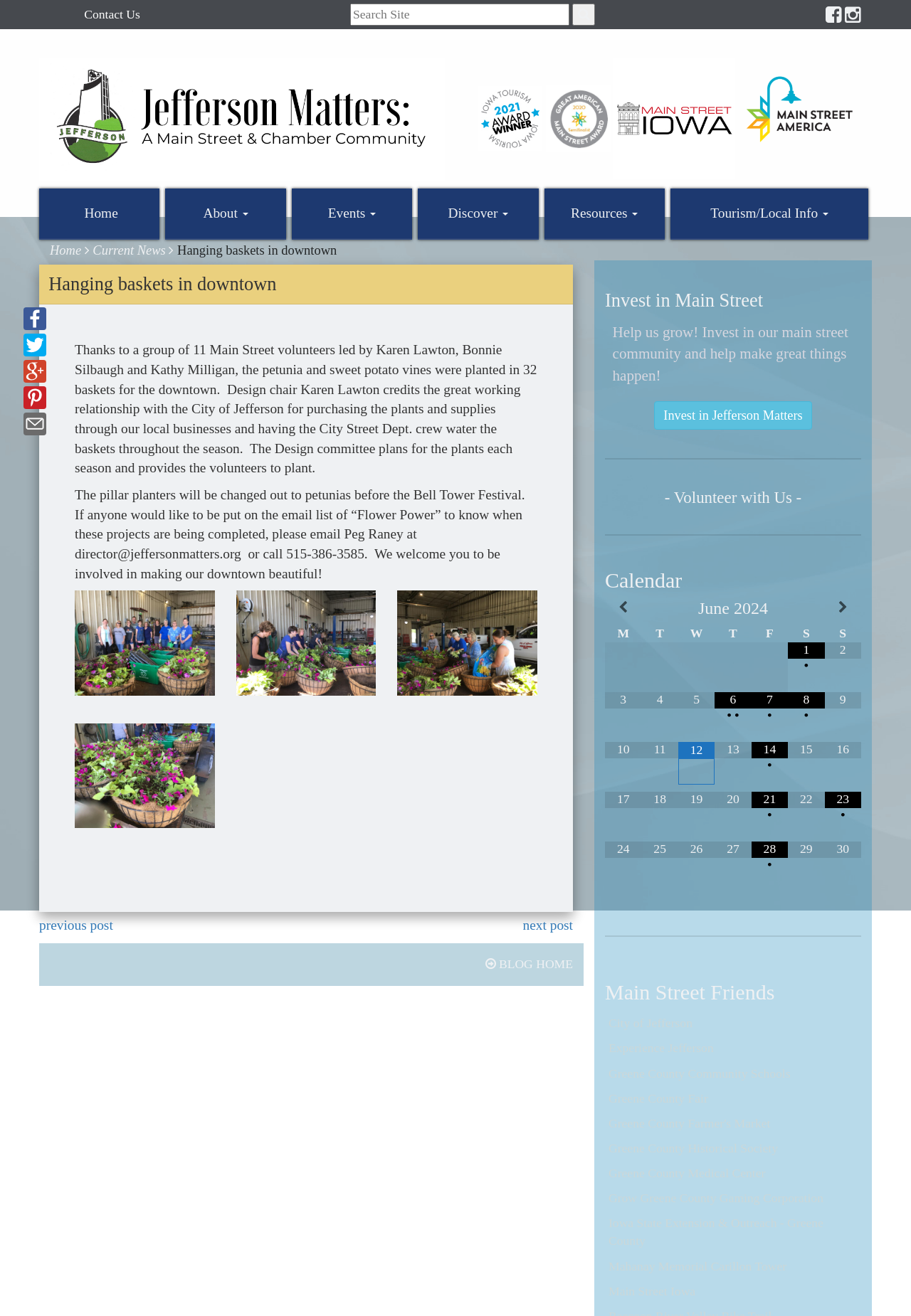Specify the bounding box coordinates of the element's region that should be clicked to achieve the following instruction: "Visit the United Nations homepage". The bounding box coordinates consist of four float numbers between 0 and 1, in the format [left, top, right, bottom].

None